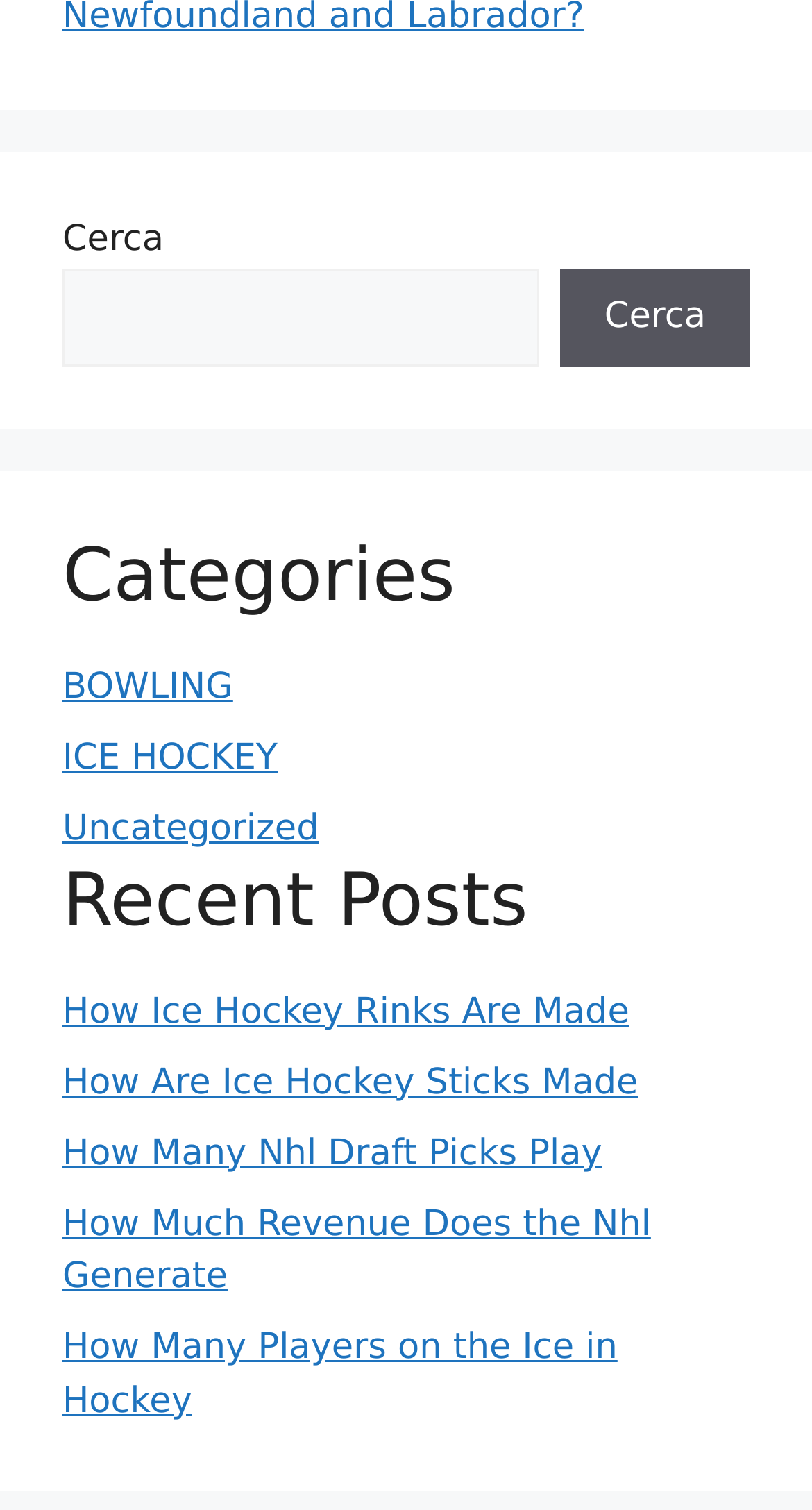Using the information in the image, give a detailed answer to the following question: What is the topic of the first recent post?

The first recent post is titled 'How Ice Hockey Rinks Are Made', which suggests that the article is about the process of creating ice hockey rinks.